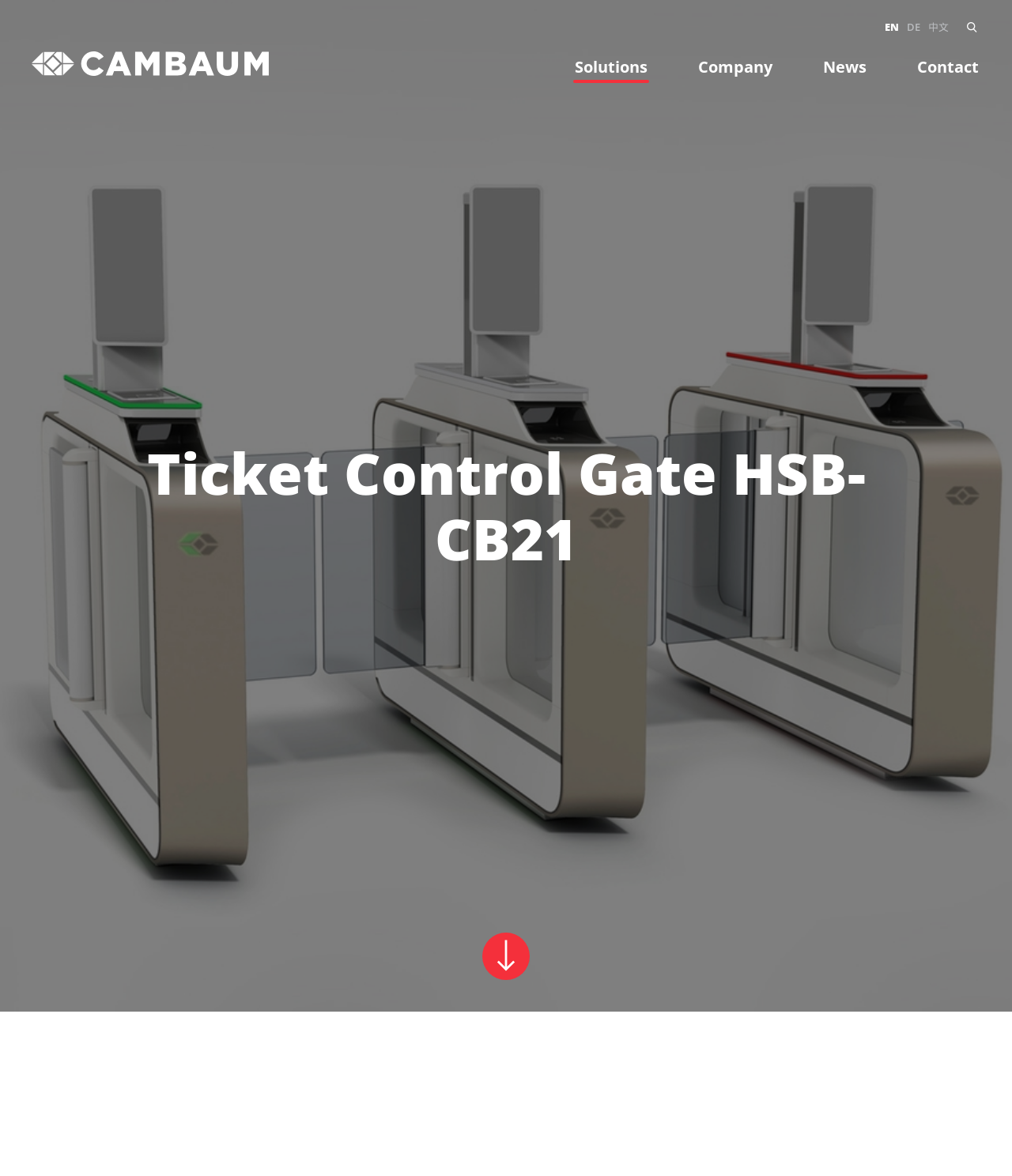Please find and report the bounding box coordinates of the element to click in order to perform the following action: "Visit Ultrabyte website". The coordinates should be expressed as four float numbers between 0 and 1, in the format [left, top, right, bottom].

None